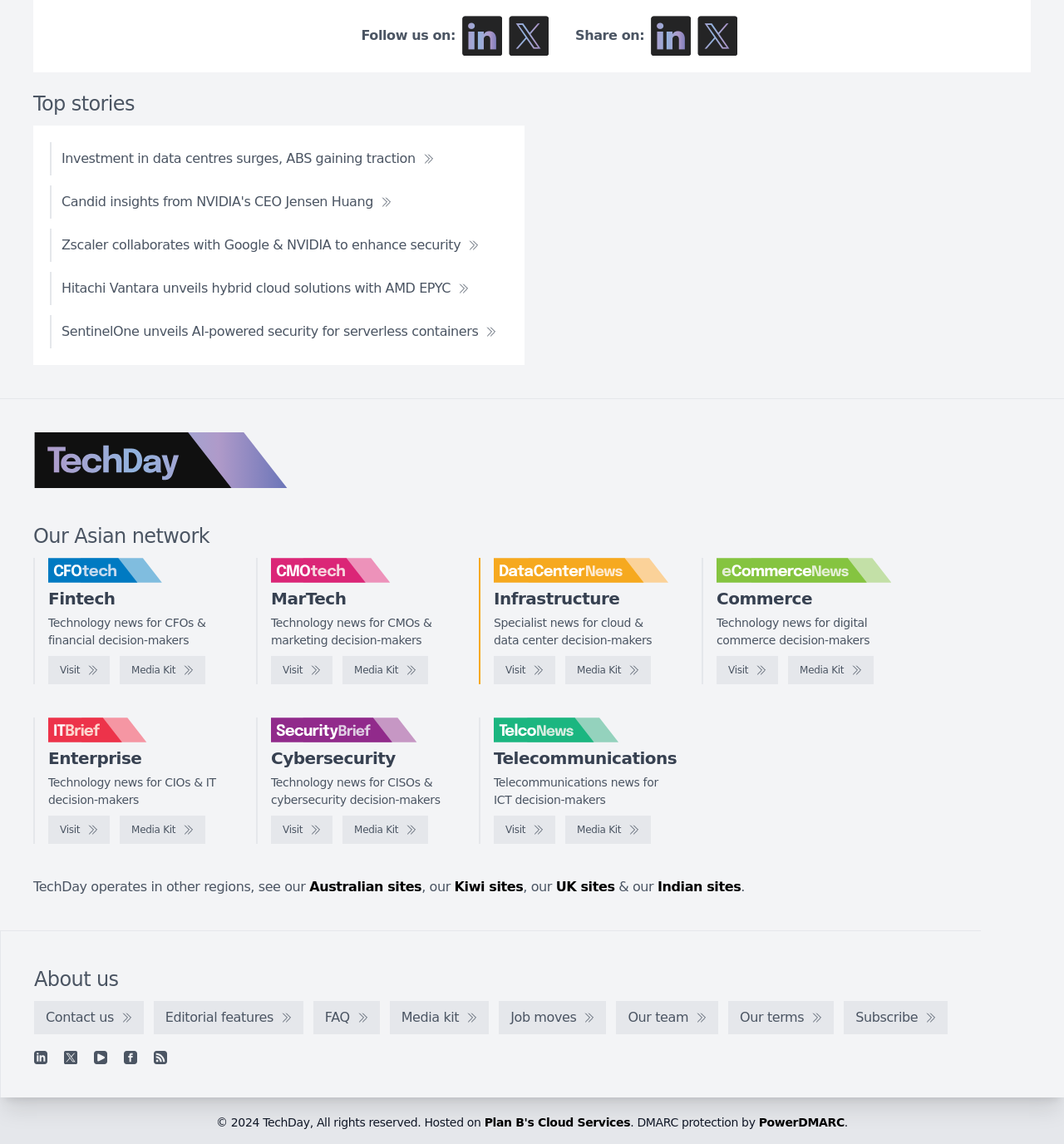Please specify the bounding box coordinates of the clickable region necessary for completing the following instruction: "Go to solution". The coordinates must consist of four float numbers between 0 and 1, i.e., [left, top, right, bottom].

None